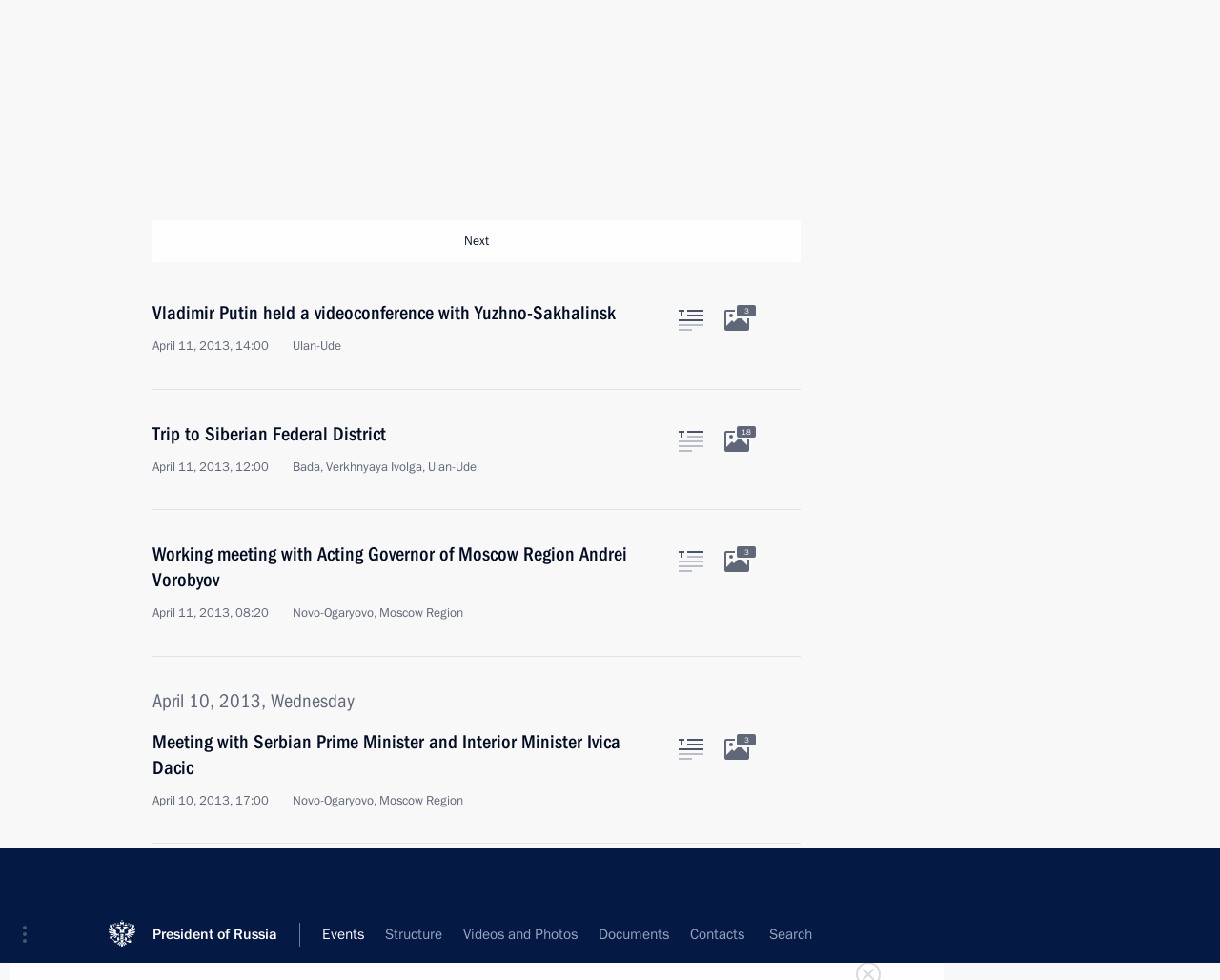Give a short answer using one word or phrase for the question:
How many hidden links are there on the webpage?

13